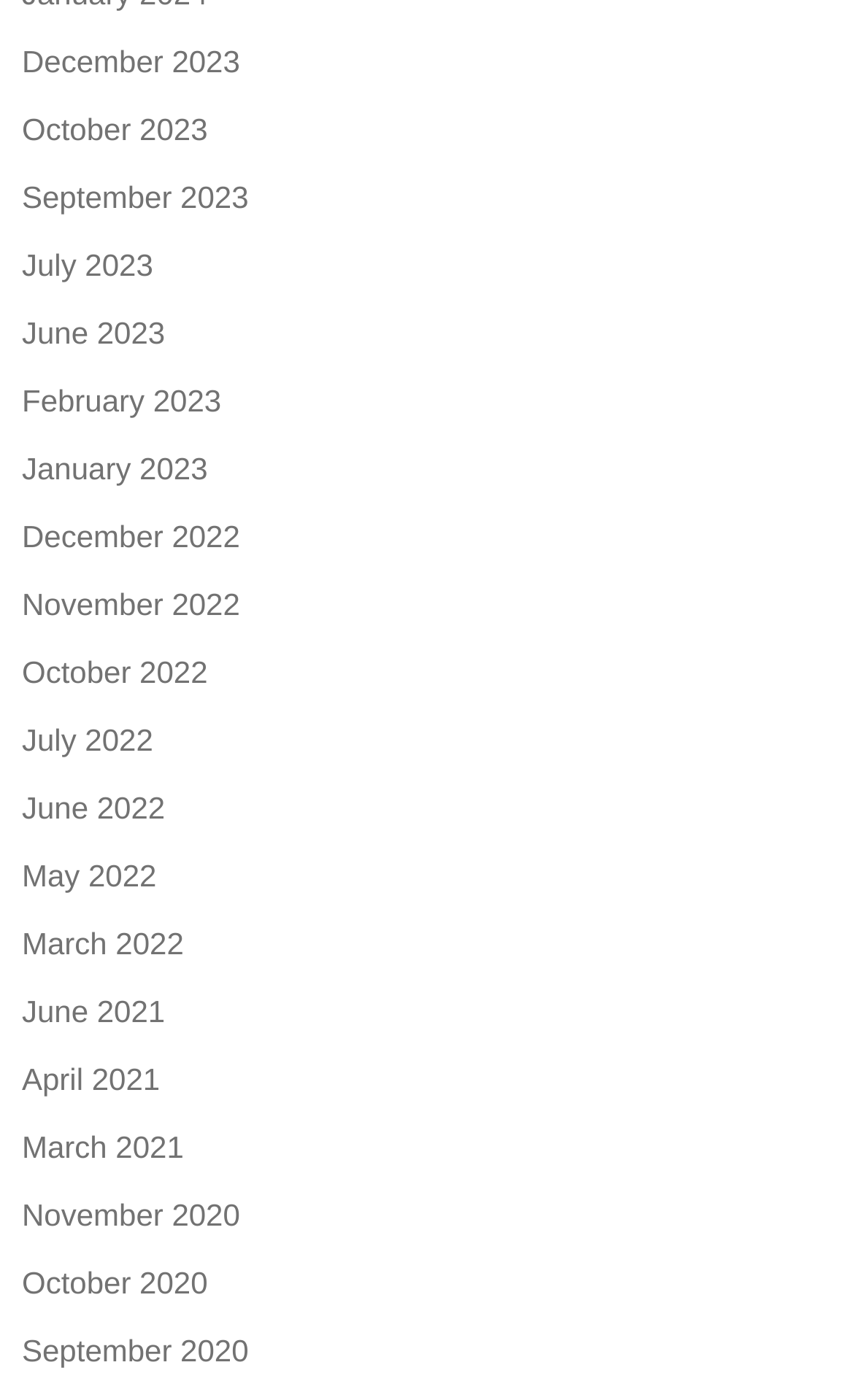Identify the bounding box coordinates for the UI element described as follows: "June 2022". Ensure the coordinates are four float numbers between 0 and 1, formatted as [left, top, right, bottom].

[0.026, 0.564, 0.193, 0.589]